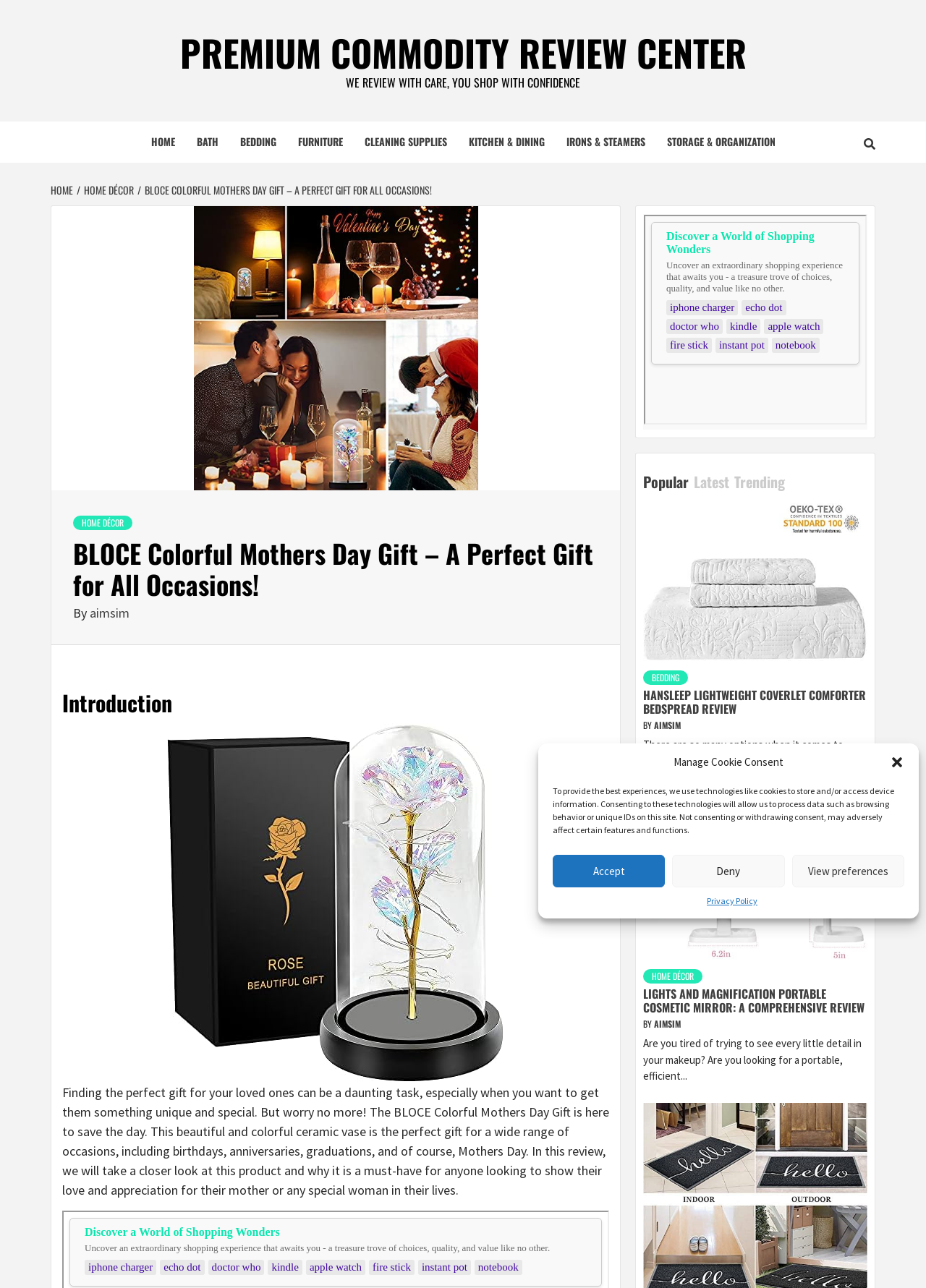Given the element description Irons & Steamers, specify the bounding box coordinates of the corresponding UI element in the format (top-left x, top-left y, bottom-right x, bottom-right y). All values must be between 0 and 1.

[0.6, 0.094, 0.708, 0.126]